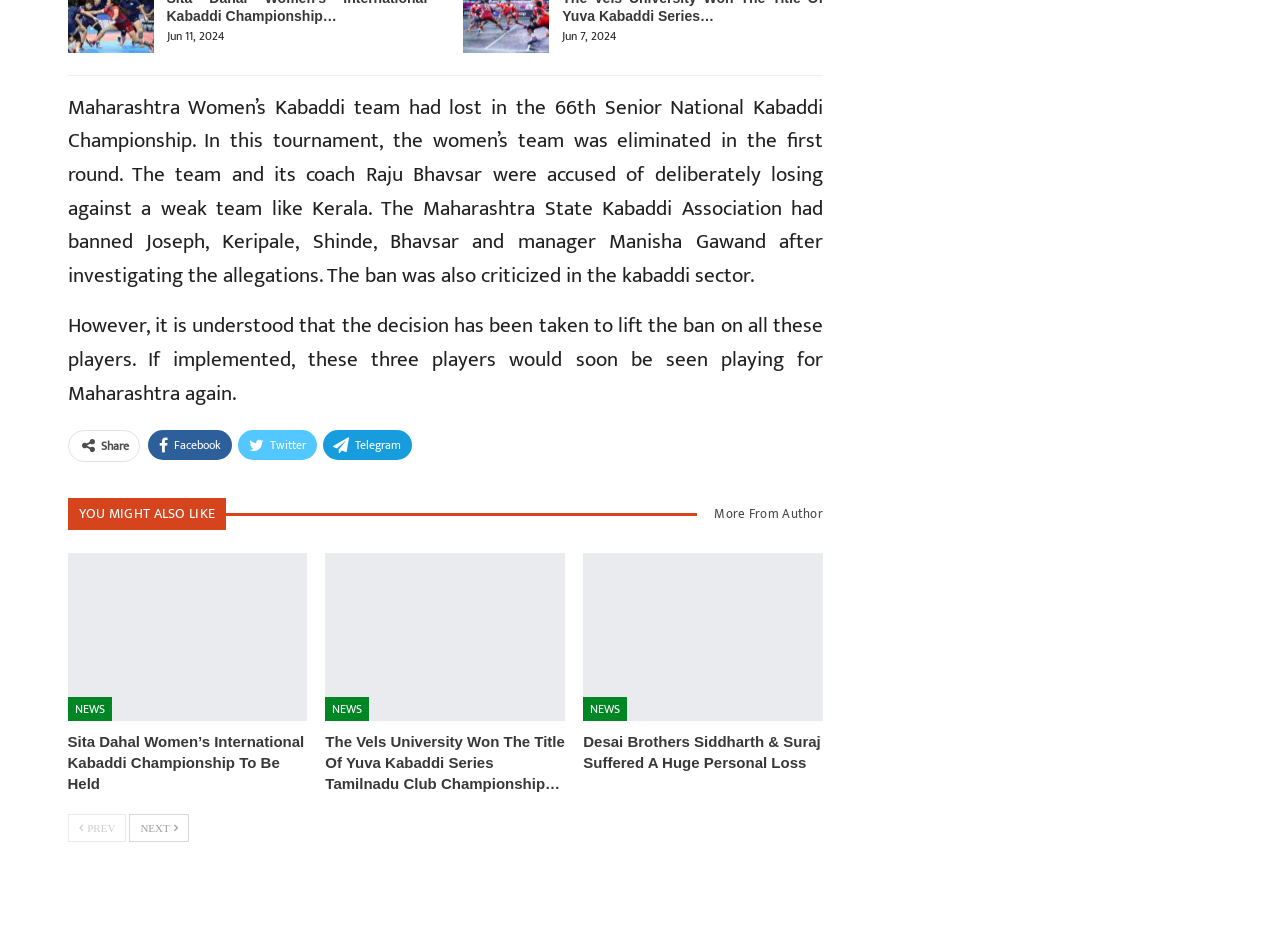Kindly determine the bounding box coordinates of the area that needs to be clicked to fulfill this instruction: "Read more about Sita Dahal Women’s International Kabaddi Championship".

[0.053, 0.592, 0.24, 0.771]